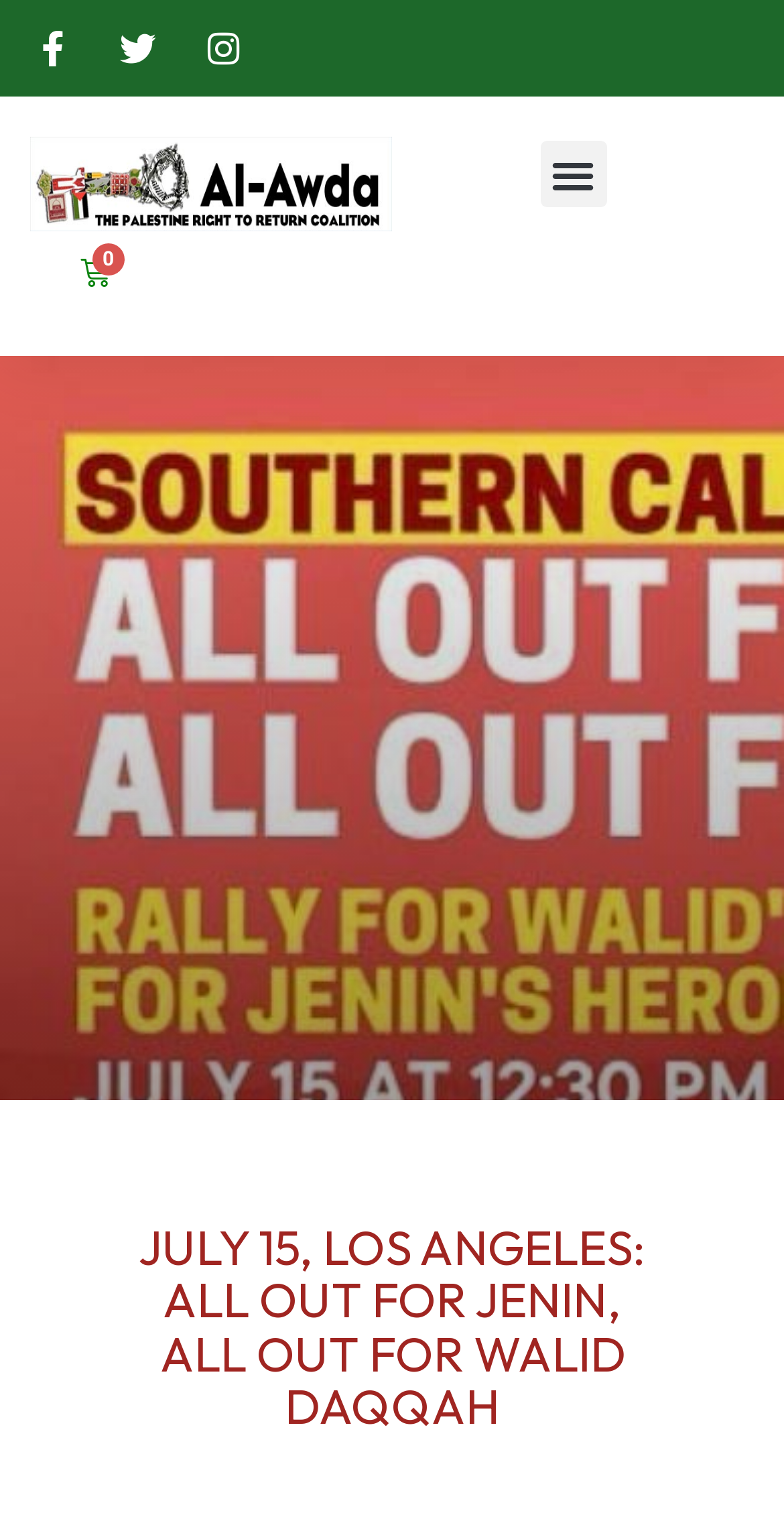Provide the bounding box coordinates of the HTML element described as: "$0.00 0 Cart". The bounding box coordinates should be four float numbers between 0 and 1, i.e., [left, top, right, bottom].

[0.038, 0.153, 0.205, 0.209]